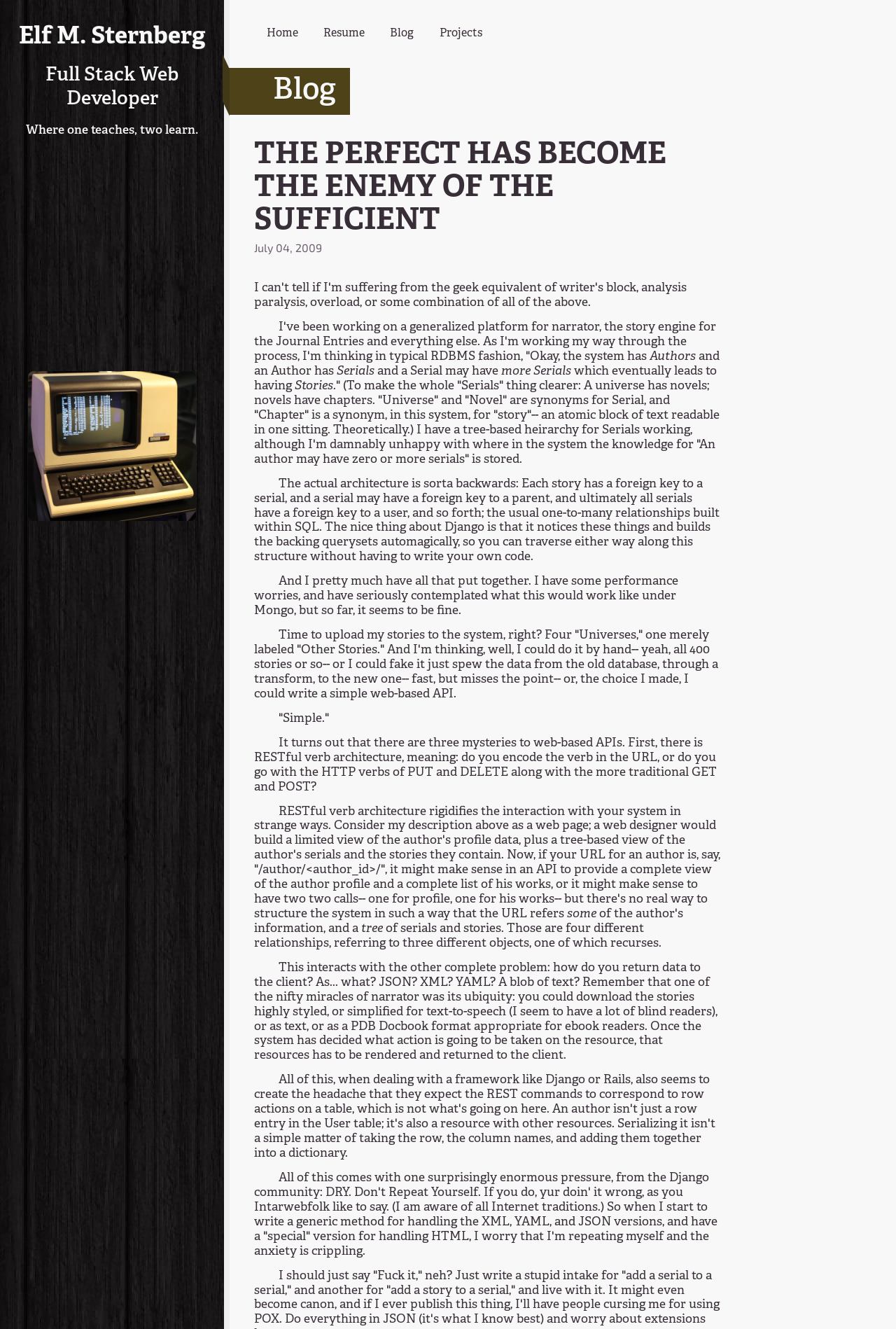Bounding box coordinates are given in the format (top-left x, top-left y, bottom-right x, bottom-right y). All values should be floating point numbers between 0 and 1. Provide the bounding box coordinate for the UI element described as: Home

[0.298, 0.02, 0.333, 0.031]